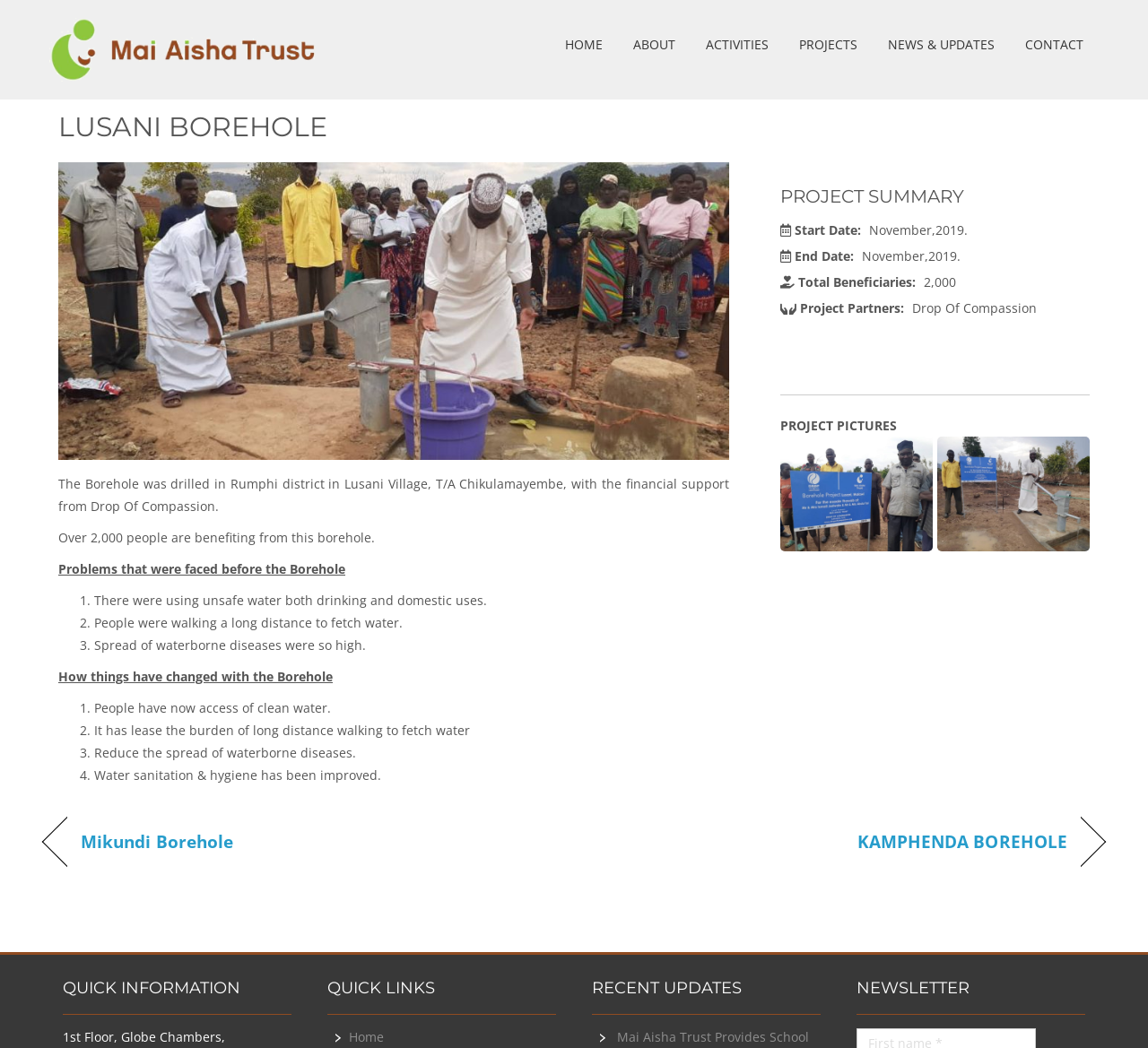Provide the bounding box coordinates for the specified HTML element described in this description: "alt="IMG-1" title="IMG-1"". The coordinates should be four float numbers ranging from 0 to 1, in the format [left, top, right, bottom].

[0.051, 0.287, 0.635, 0.304]